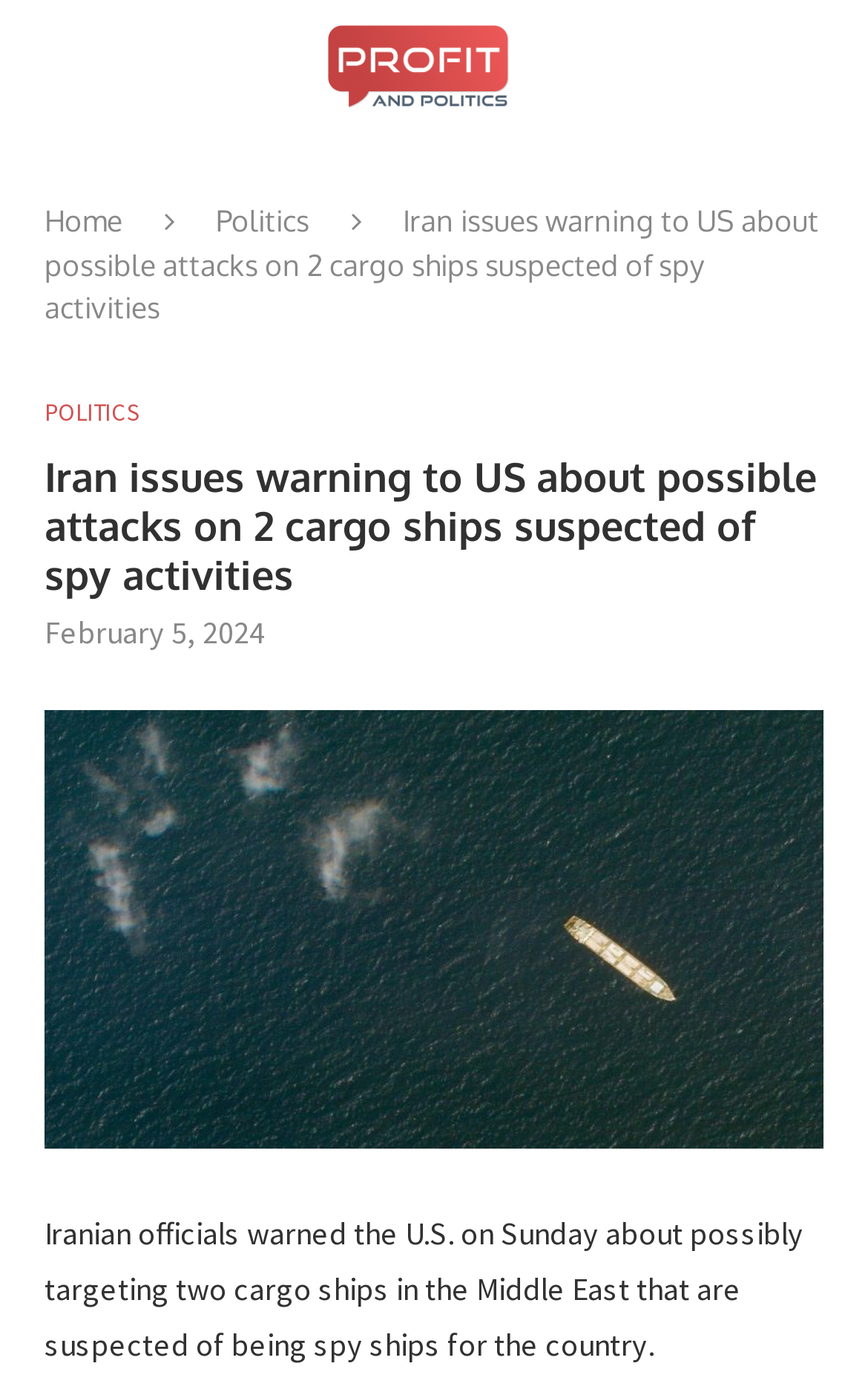How many cargo ships are suspected of spy activities?
Respond with a short answer, either a single word or a phrase, based on the image.

2